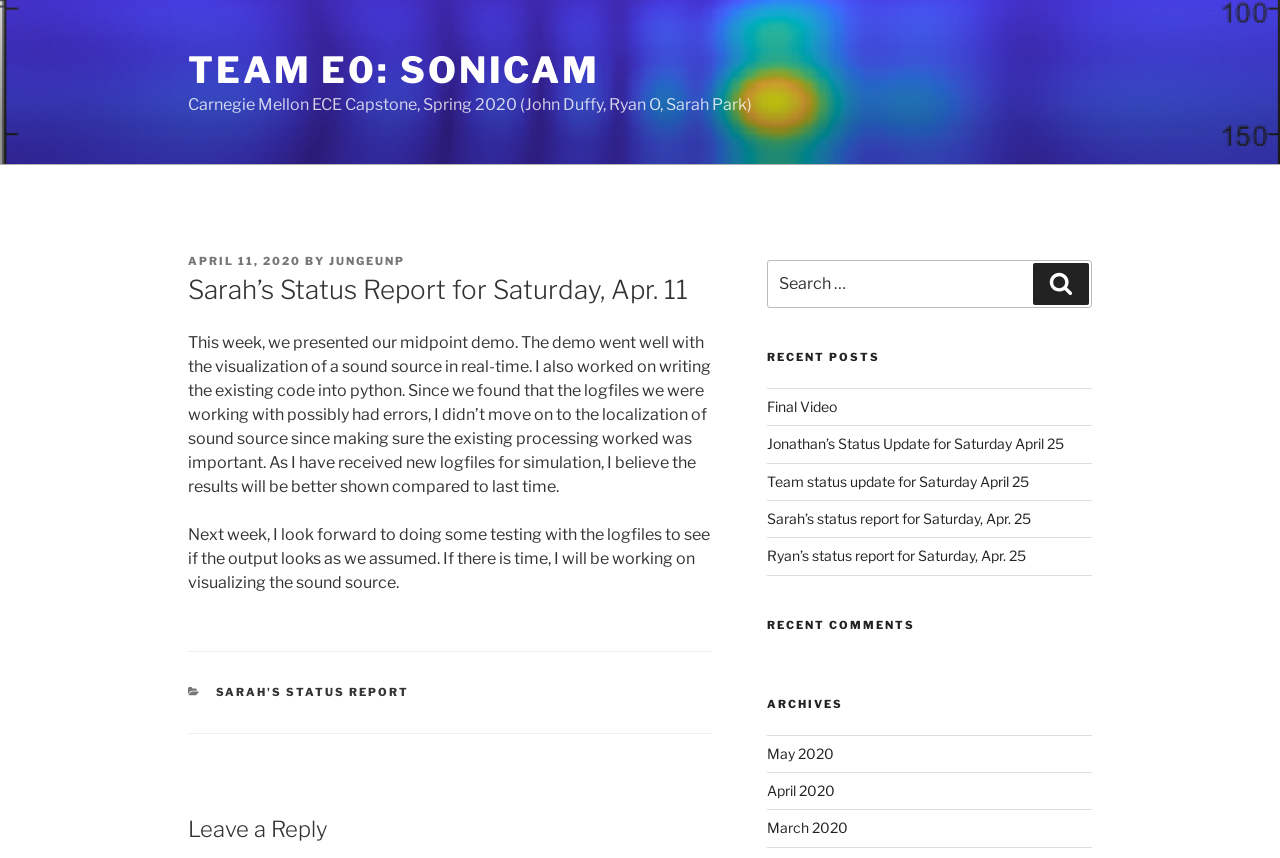Please provide the main heading of the webpage content.

Sarah’s Status Report for Saturday, Apr. 11